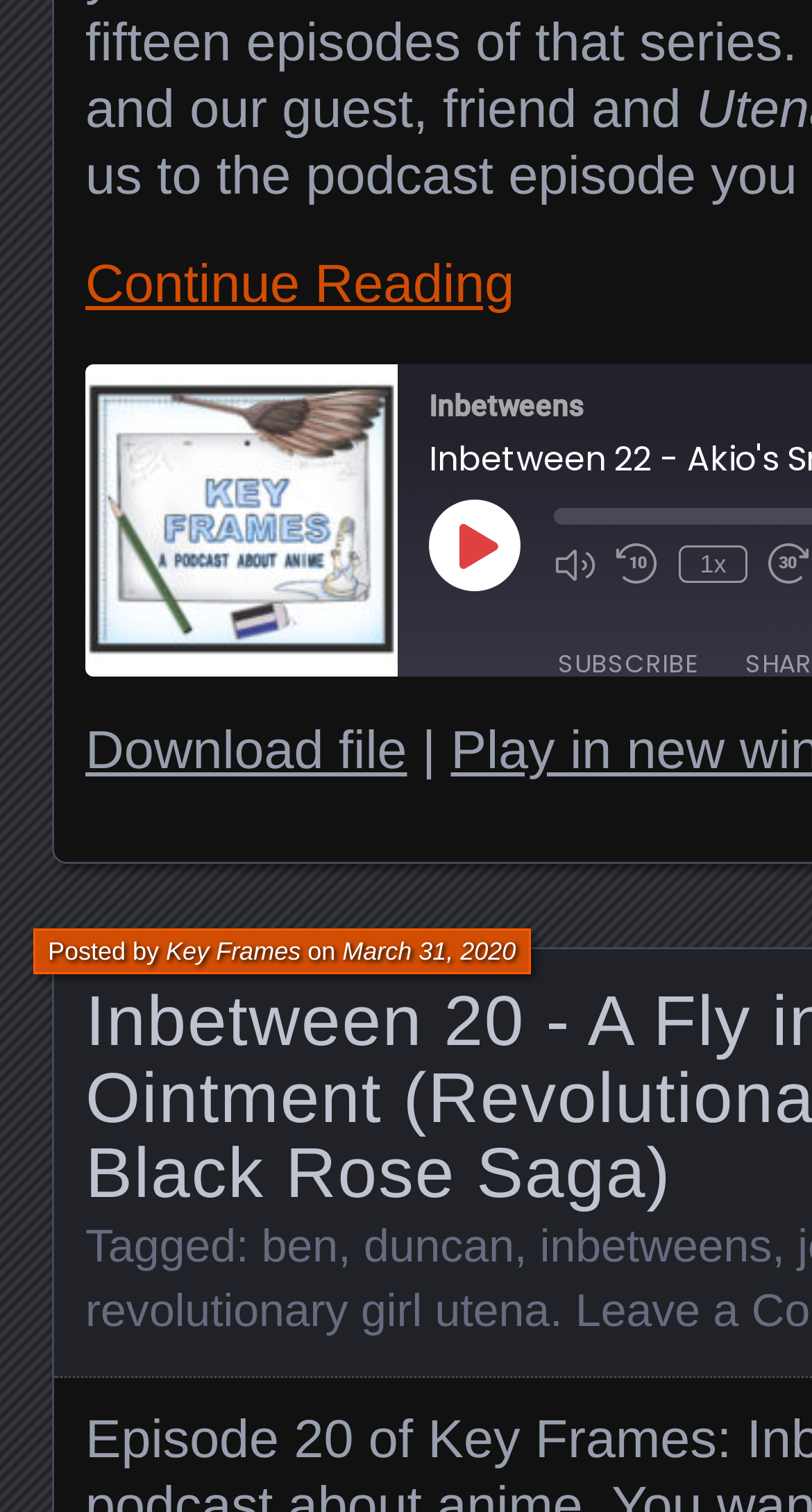Determine the bounding box coordinates for the clickable element required to fulfill the instruction: "Click the 'Play Episode' button". Provide the coordinates as four float numbers between 0 and 1, i.e., [left, top, right, bottom].

[0.528, 0.33, 0.641, 0.391]